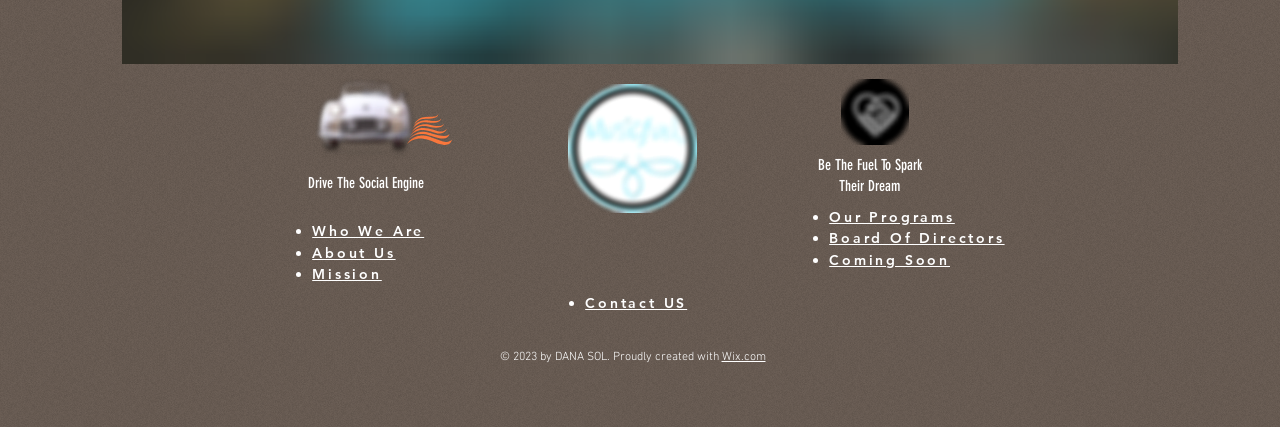Please find the bounding box coordinates (top-left x, top-left y, bottom-right x, bottom-right y) in the screenshot for the UI element described as follows: About Us

[0.244, 0.576, 0.309, 0.616]